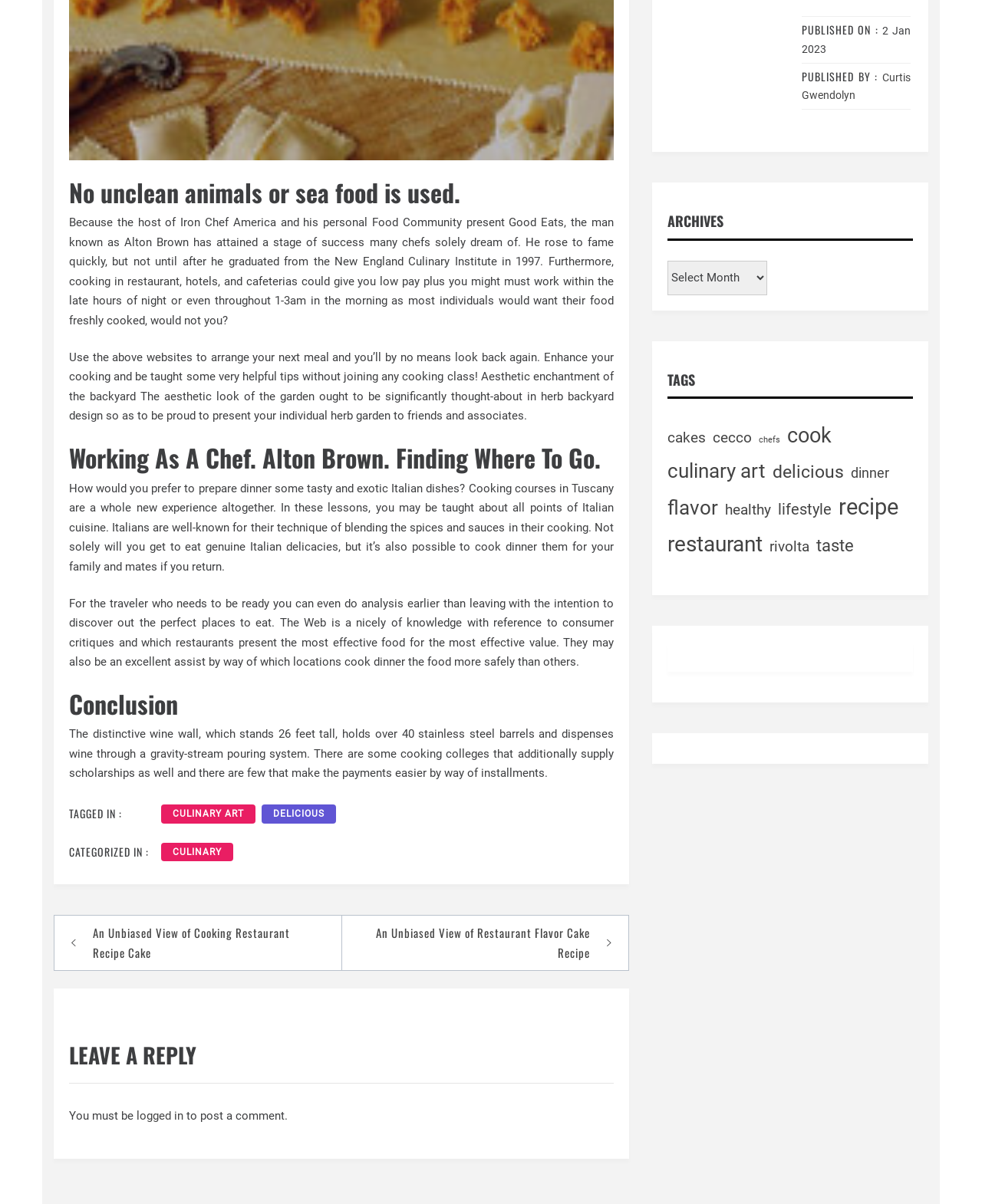What type of cuisine is mentioned in the article?
Please respond to the question with a detailed and informative answer.

The article mentions cooking classes in Tuscany, which suggests that Italian cuisine is being discussed.